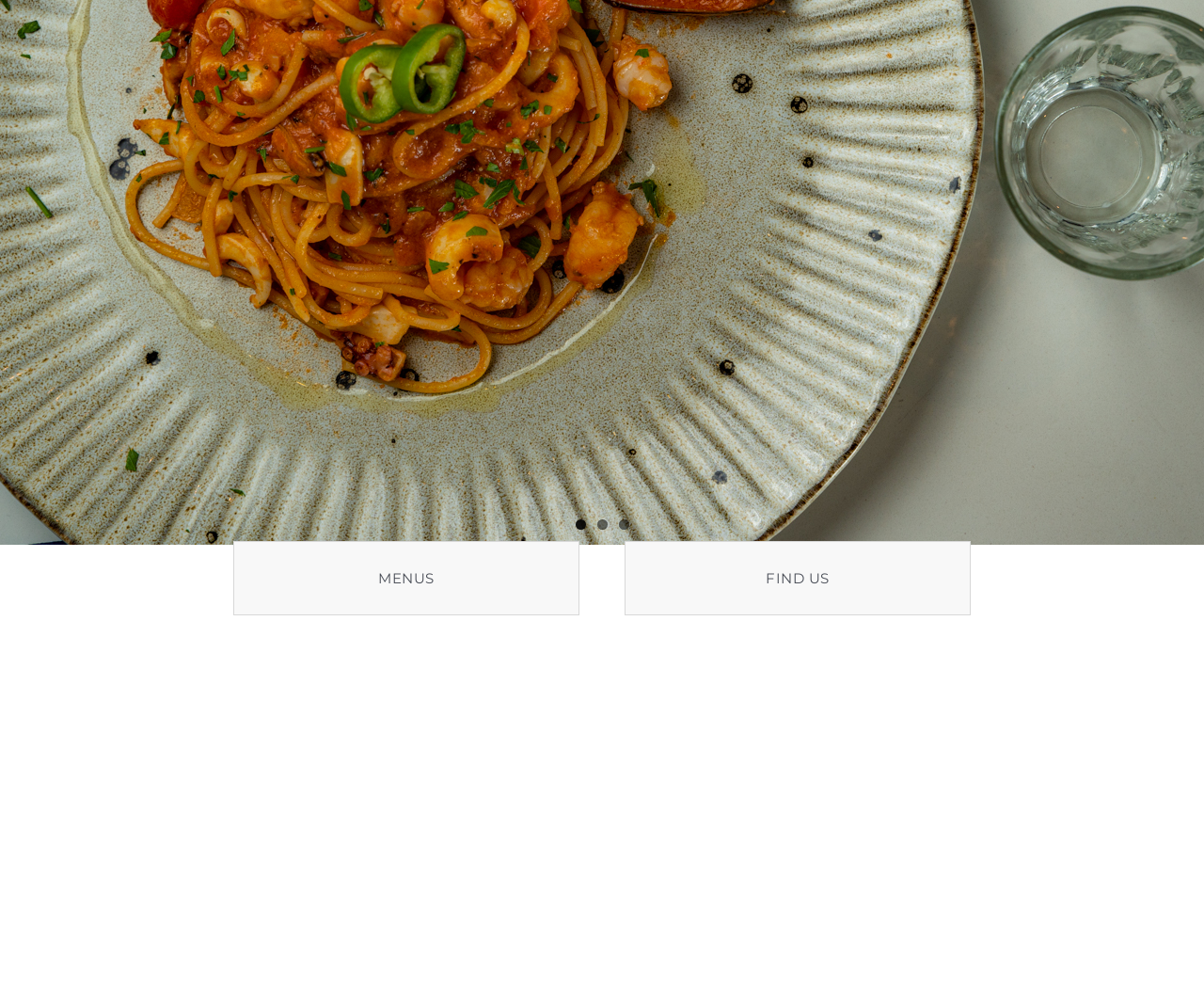From the element description , predict the bounding box coordinates of the UI element. The coordinates must be specified in the format (top-left x, top-left y, bottom-right x, bottom-right y) and should be within the 0 to 1 range.

[0.0, 0.05, 0.023, 0.078]